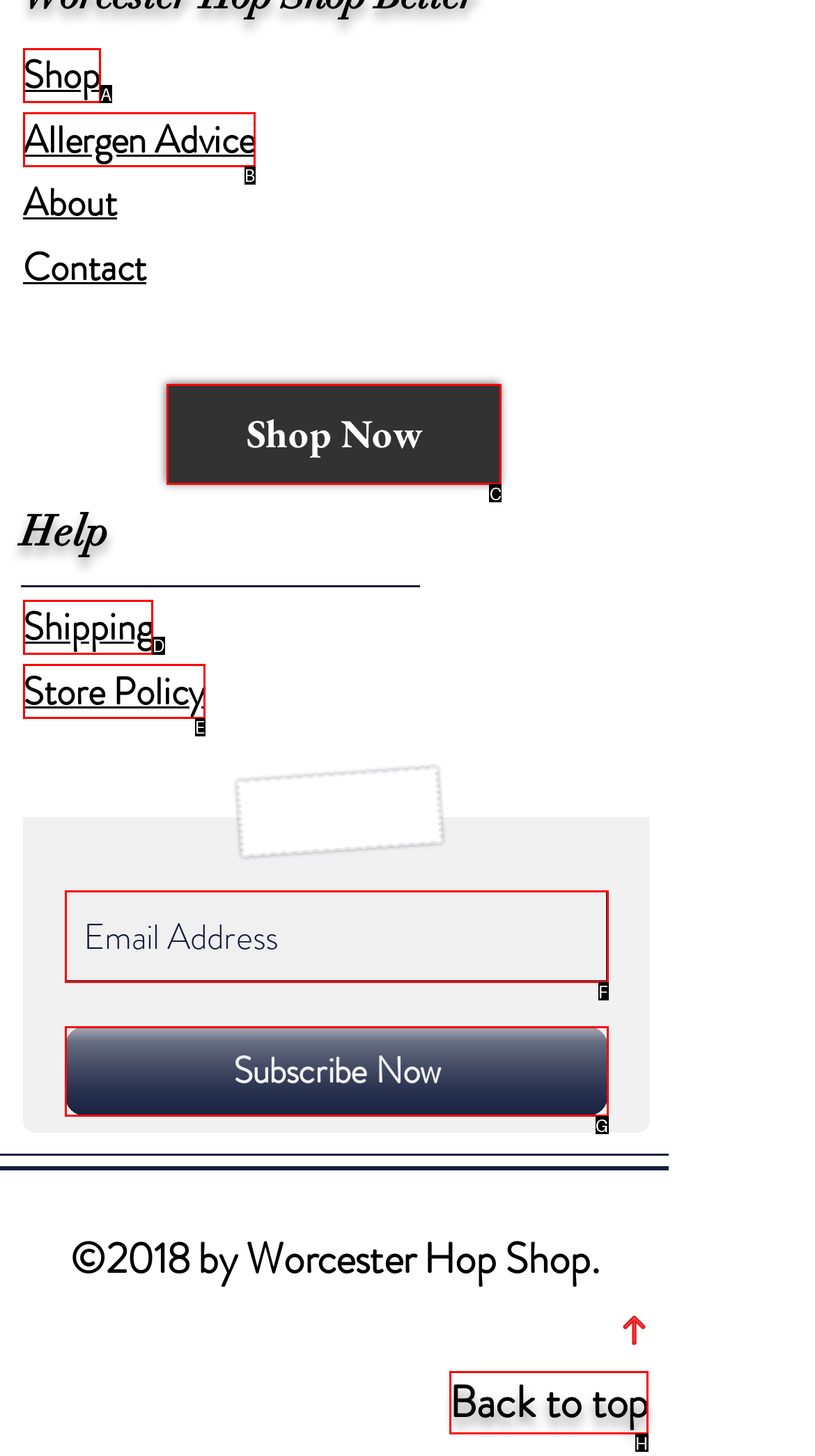Determine which letter corresponds to the UI element to click for this task: View hotel impressions
Respond with the letter from the available options.

None